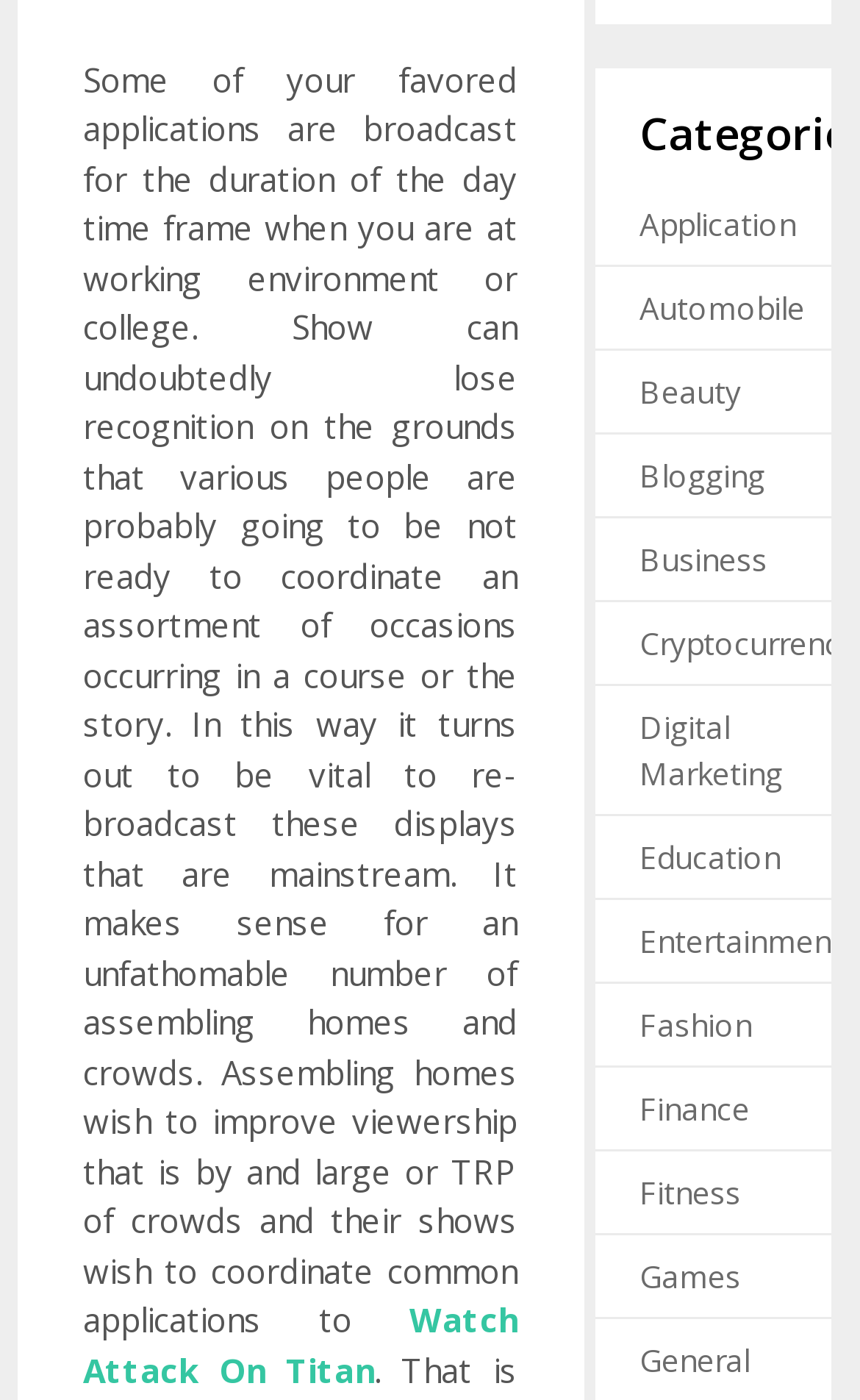Using the information shown in the image, answer the question with as much detail as possible: What is the purpose of re-broadcasting TV shows?

The purpose of re-broadcasting TV shows is to improve viewership and TRP, as mentioned in the text, which suggests that it helps to increase the popularity of the shows.